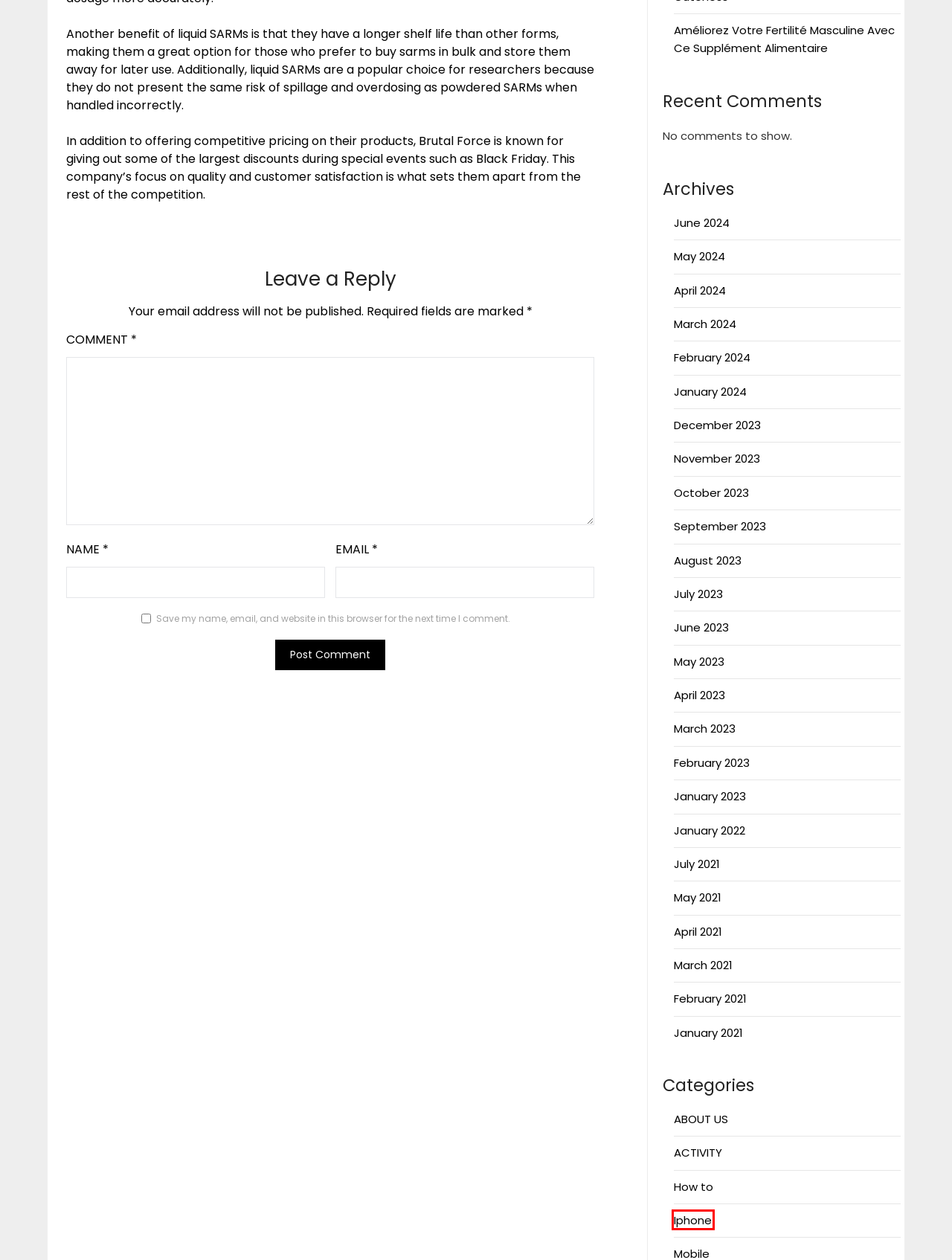You are looking at a webpage screenshot with a red bounding box around an element. Pick the description that best matches the new webpage after interacting with the element in the red bounding box. The possible descriptions are:
A. Unlocking Wellness: The Role of an Osteopath in Dubai
B. Iphone - sun quick sf
C. ABOUT US - sun quick sf
D. How to - sun quick sf
E. sun quick sf
F. Améliorez Votre Fertilité Masculine Avec Ce Supplément Alimentaire
G. CONTACT US - sun quick sf
H. ACTIVITY - sun quick sf

B